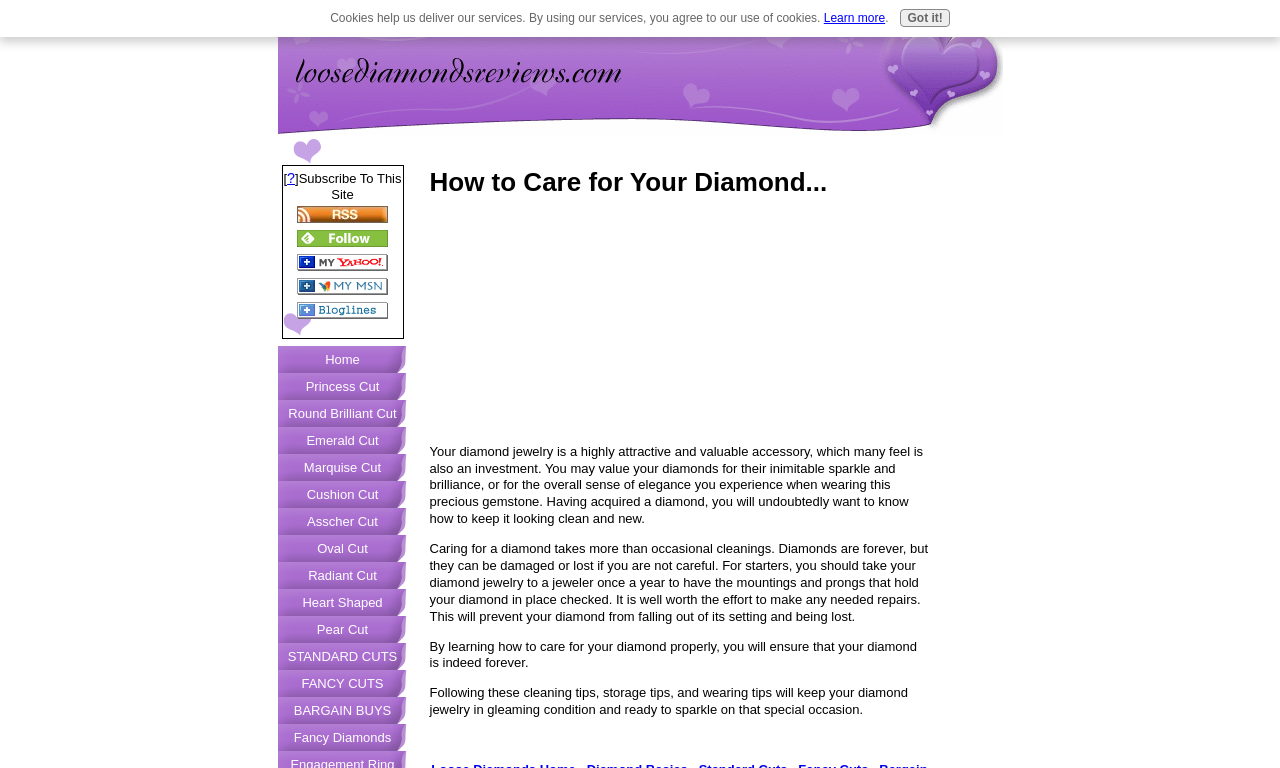Find the bounding box coordinates for the HTML element described in this sentence: "Cushion Cut". Provide the coordinates as four float numbers between 0 and 1, in the format [left, top, right, bottom].

[0.217, 0.626, 0.318, 0.661]